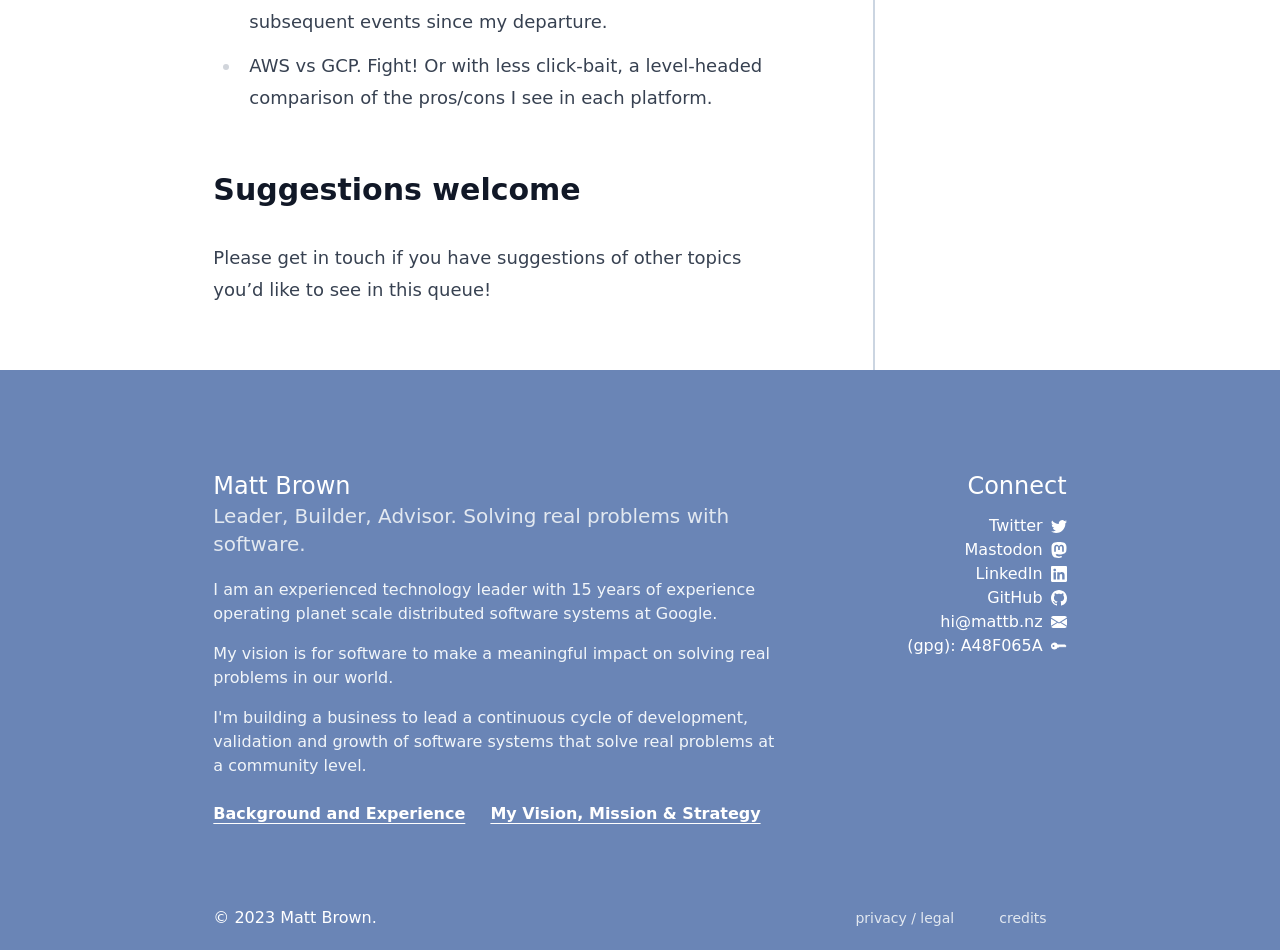Give a succinct answer to this question in a single word or phrase: 
What is the author's vision?

Software making a meaningful impact